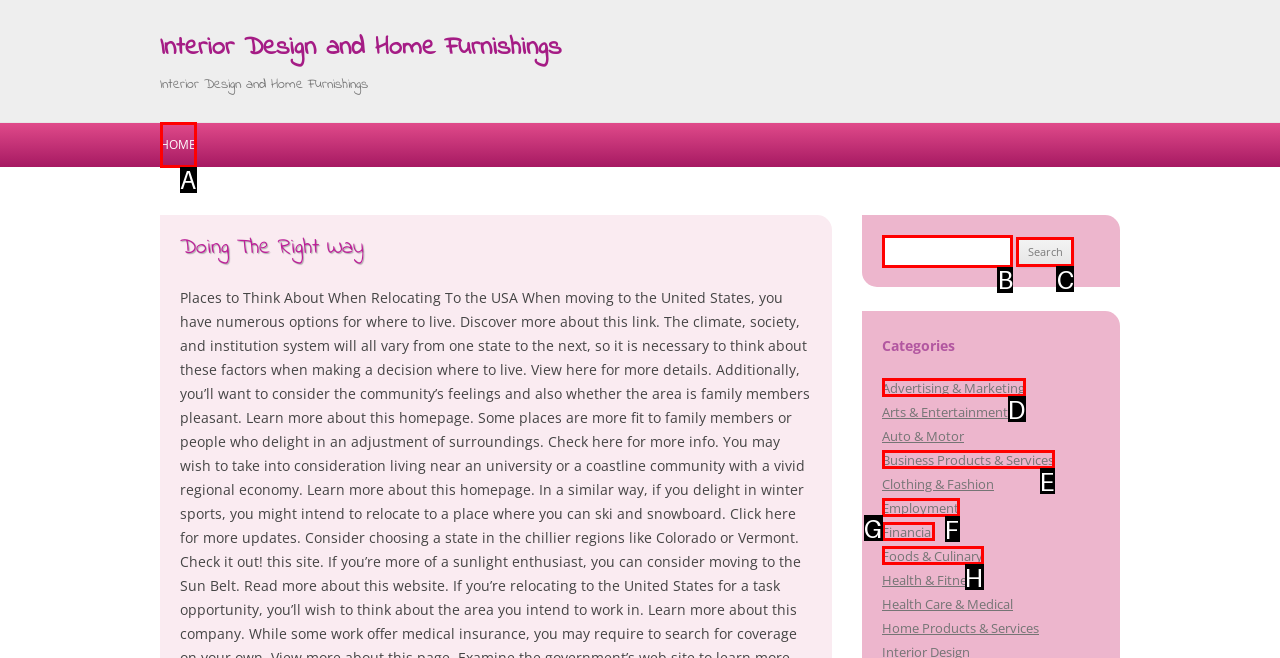Given the description: Home, identify the HTML element that fits best. Respond with the letter of the correct option from the choices.

A